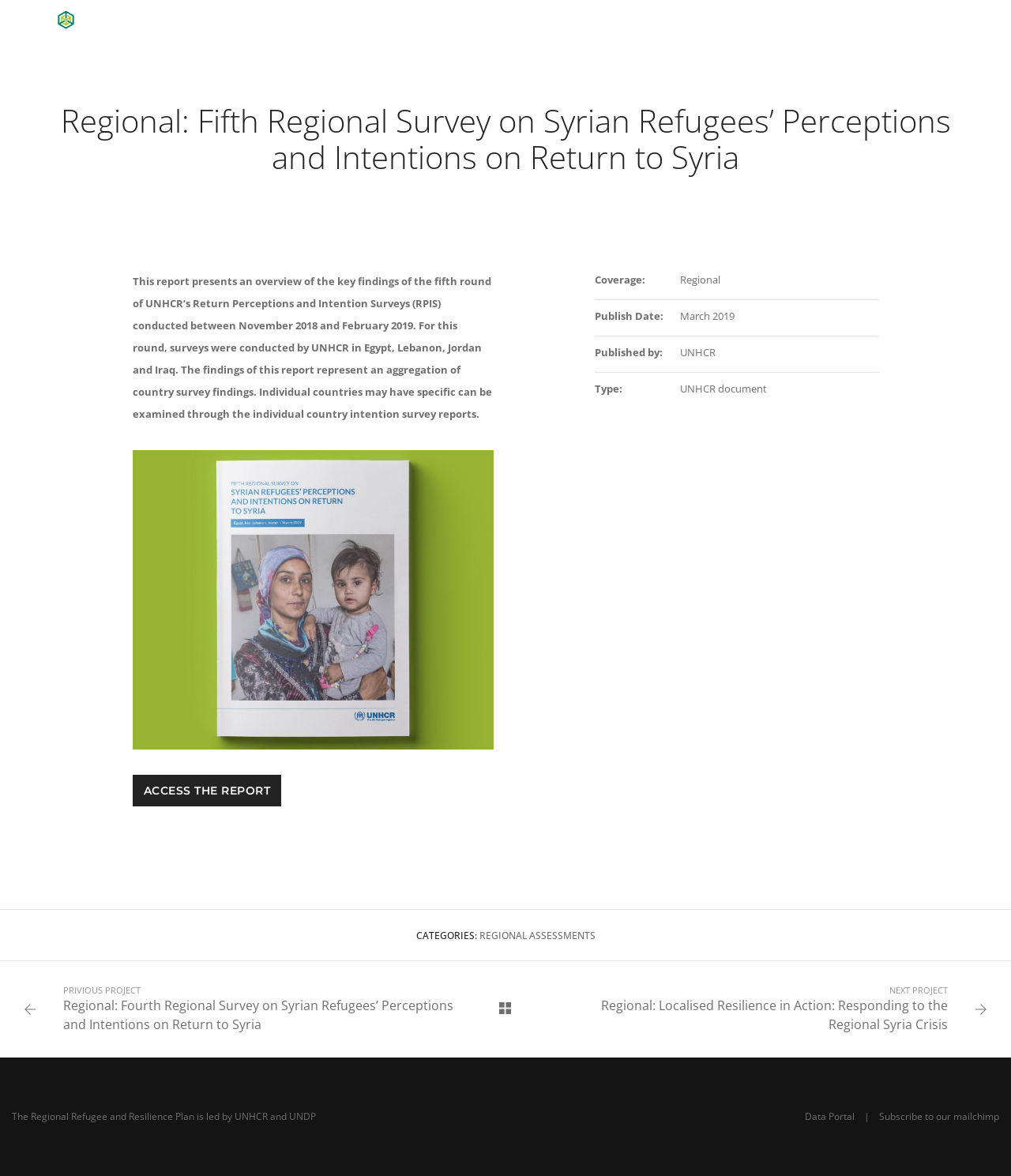Based on the description "UNDP", find the bounding box of the specified UI element.

[0.286, 0.944, 0.312, 0.955]